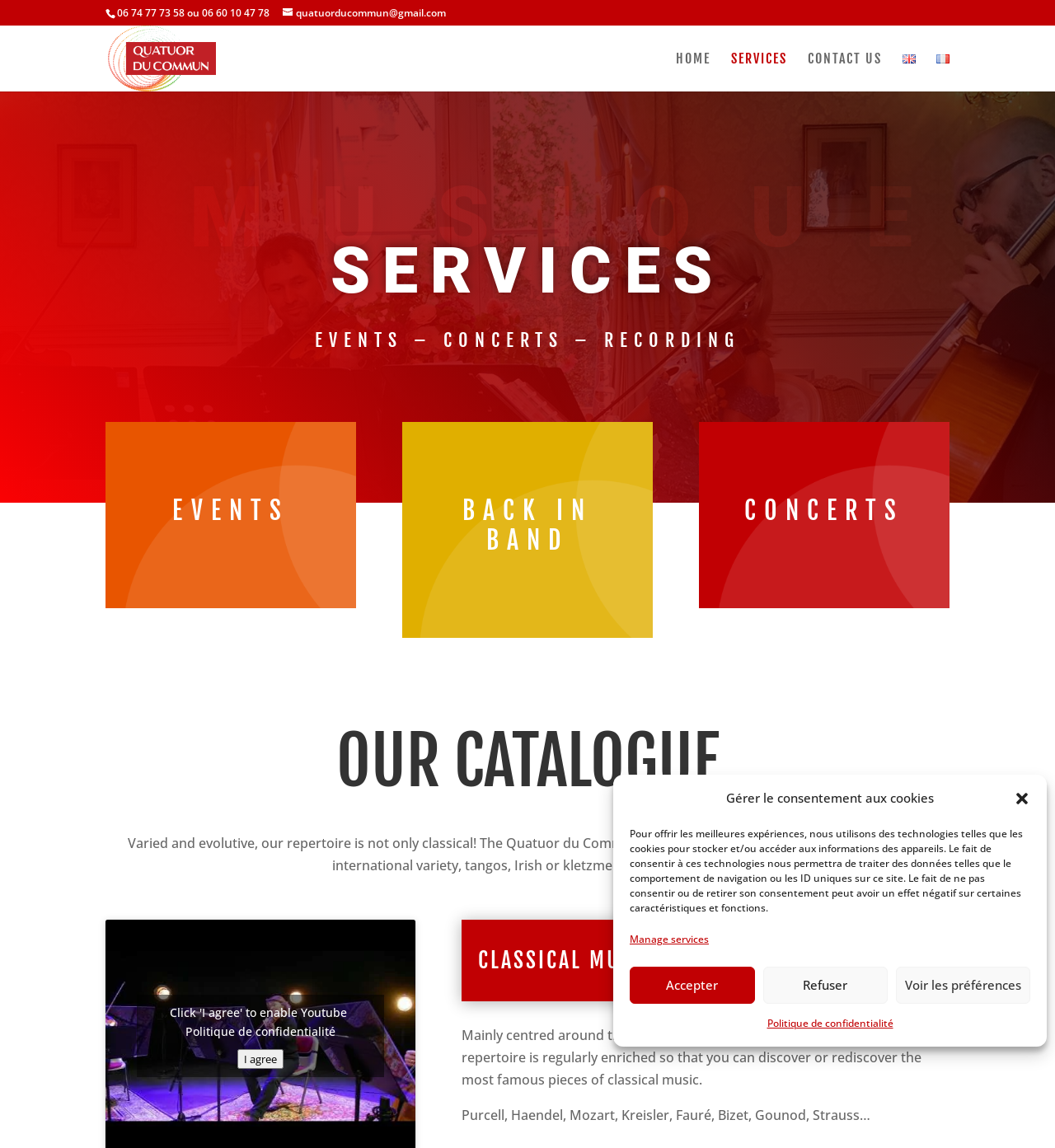Locate the UI element described as follows: "Voir les préférences". Return the bounding box coordinates as four float numbers between 0 and 1 in the order [left, top, right, bottom].

[0.849, 0.842, 0.977, 0.874]